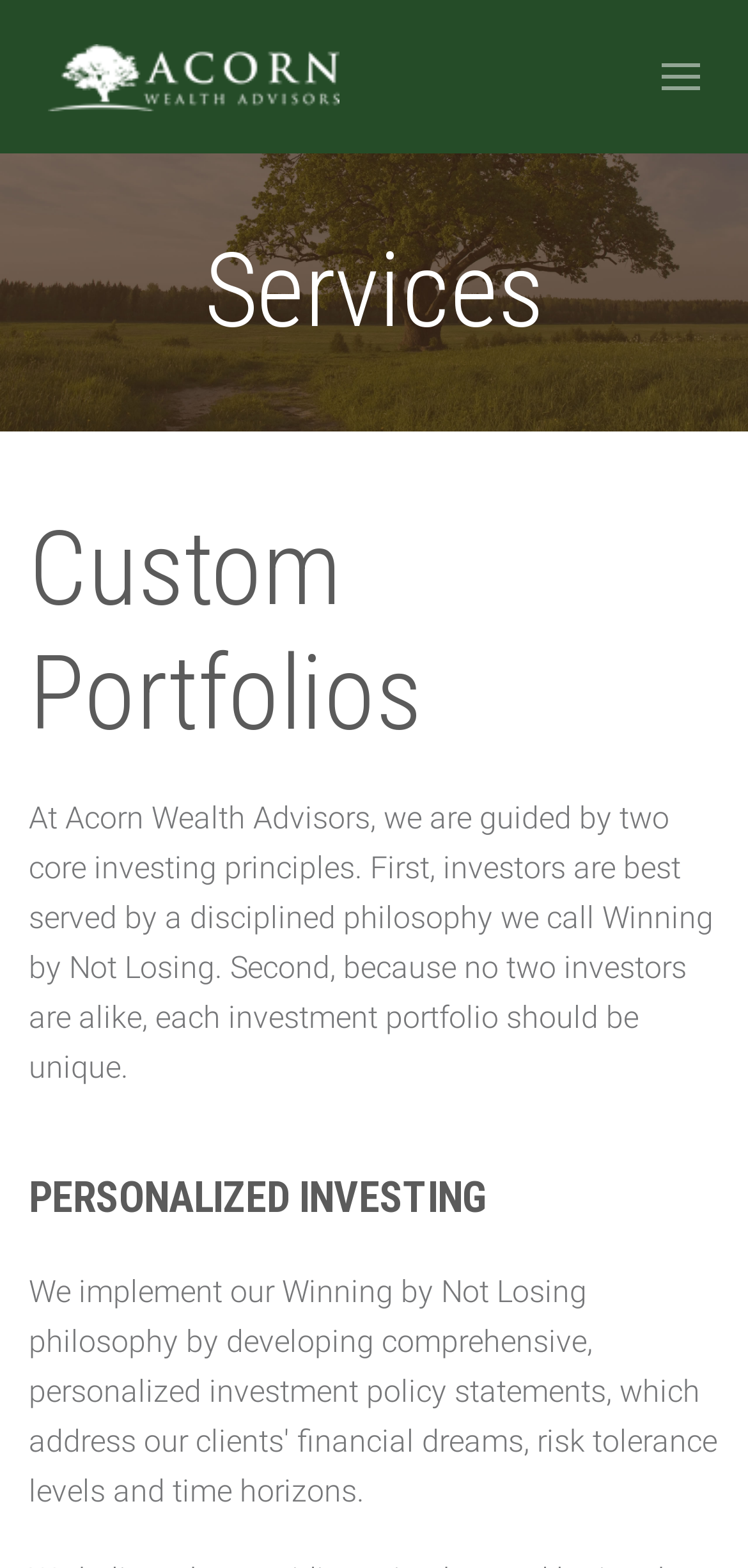What is the theme of the webpage?
Look at the screenshot and respond with one word or a short phrase.

Personalized Investing